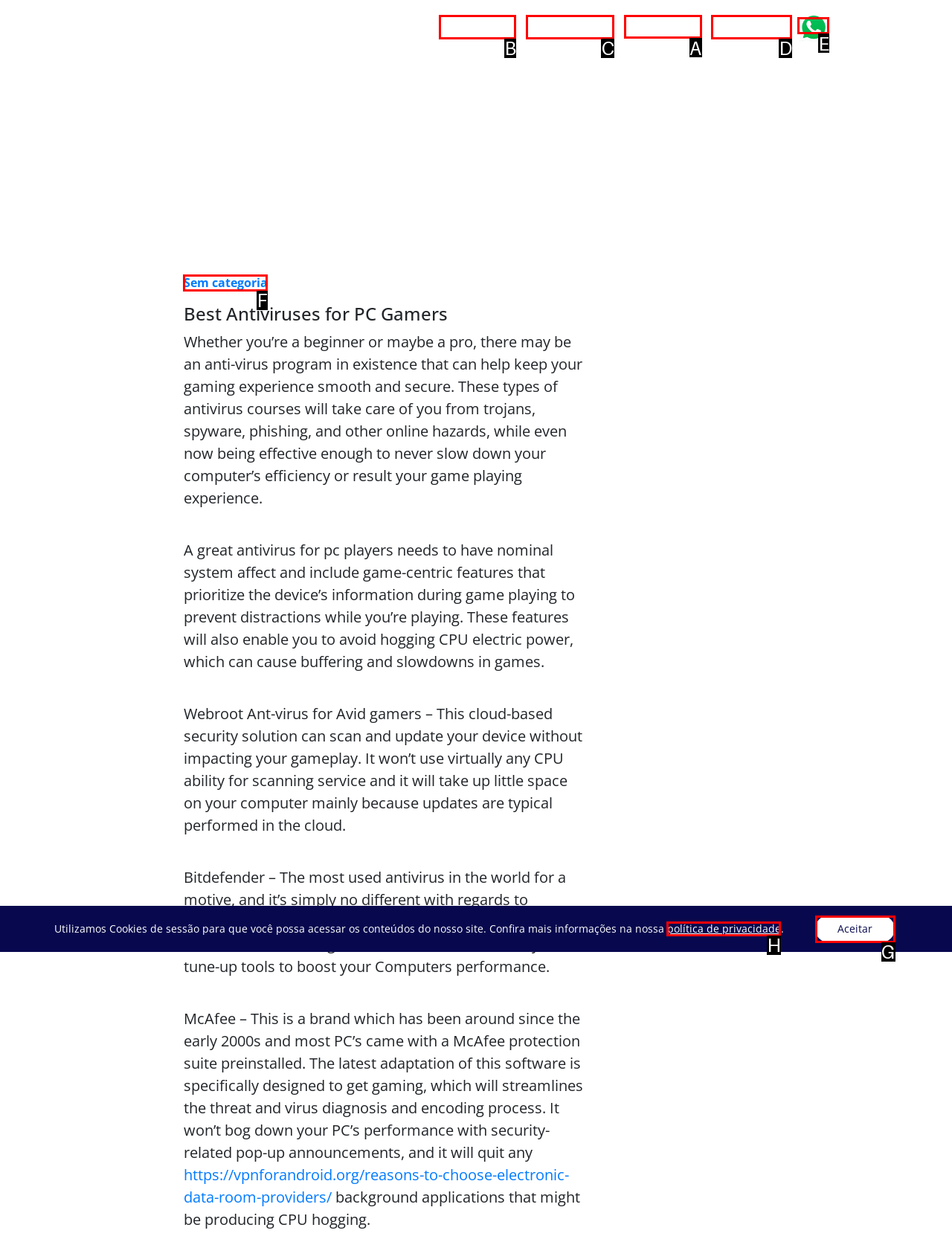Which choice should you pick to execute the task: Click the 'CLIENTES' link
Respond with the letter associated with the correct option only.

A